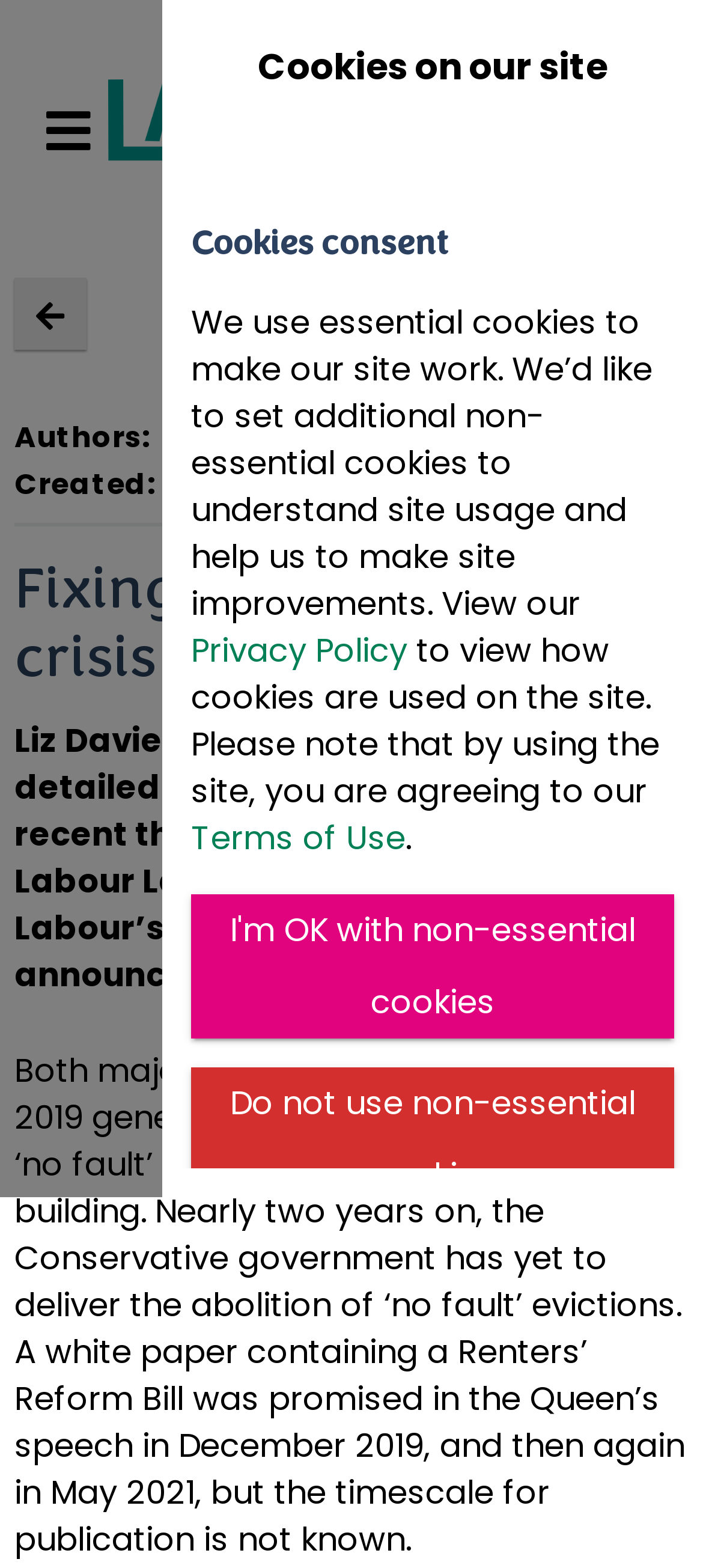Reply to the question with a single word or phrase:
What is the relationship between the authors mentioned on the webpage?

They are co-authors